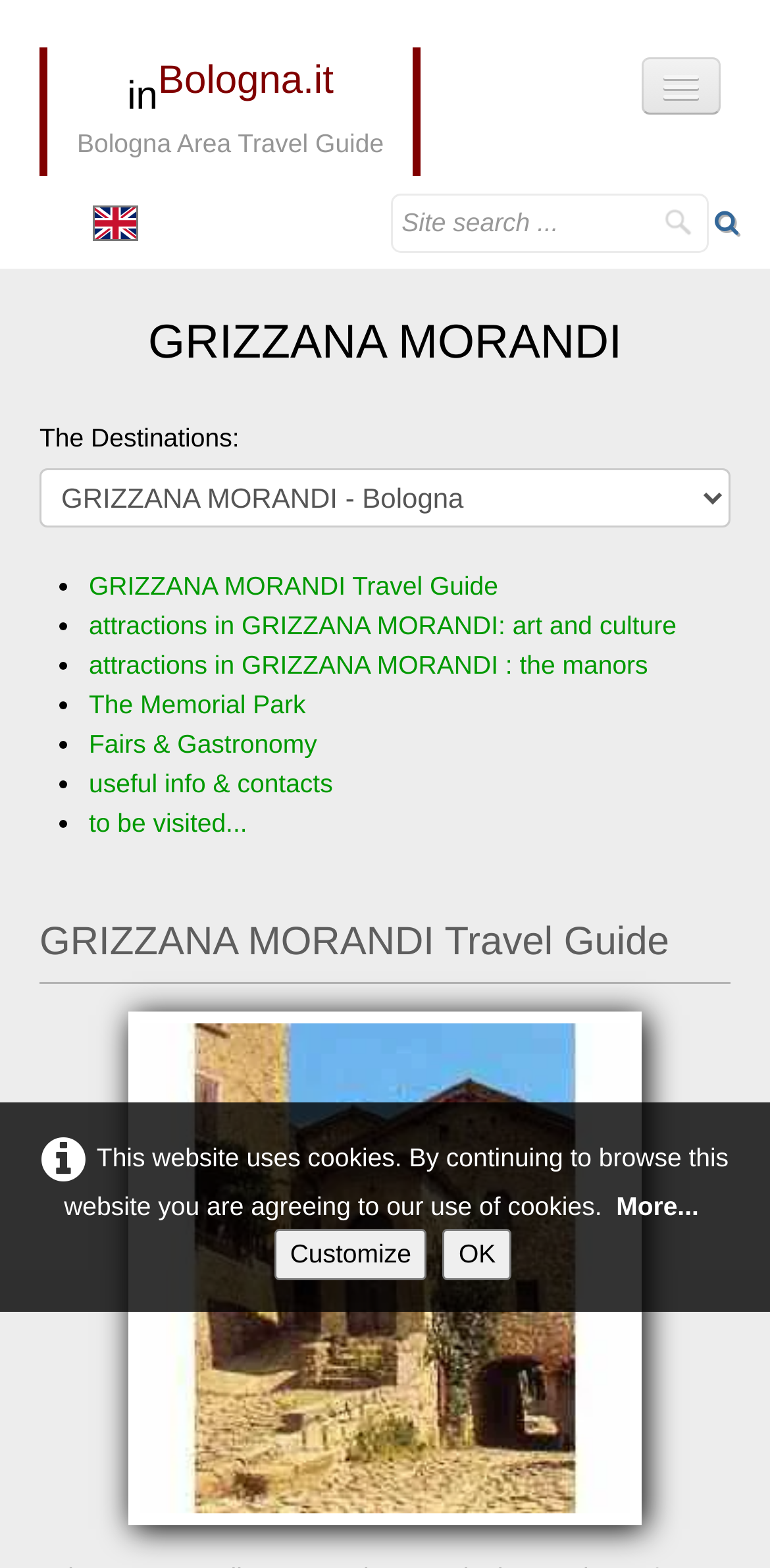Show the bounding box coordinates of the element that should be clicked to complete the task: "Select English language".

[0.121, 0.132, 0.191, 0.151]